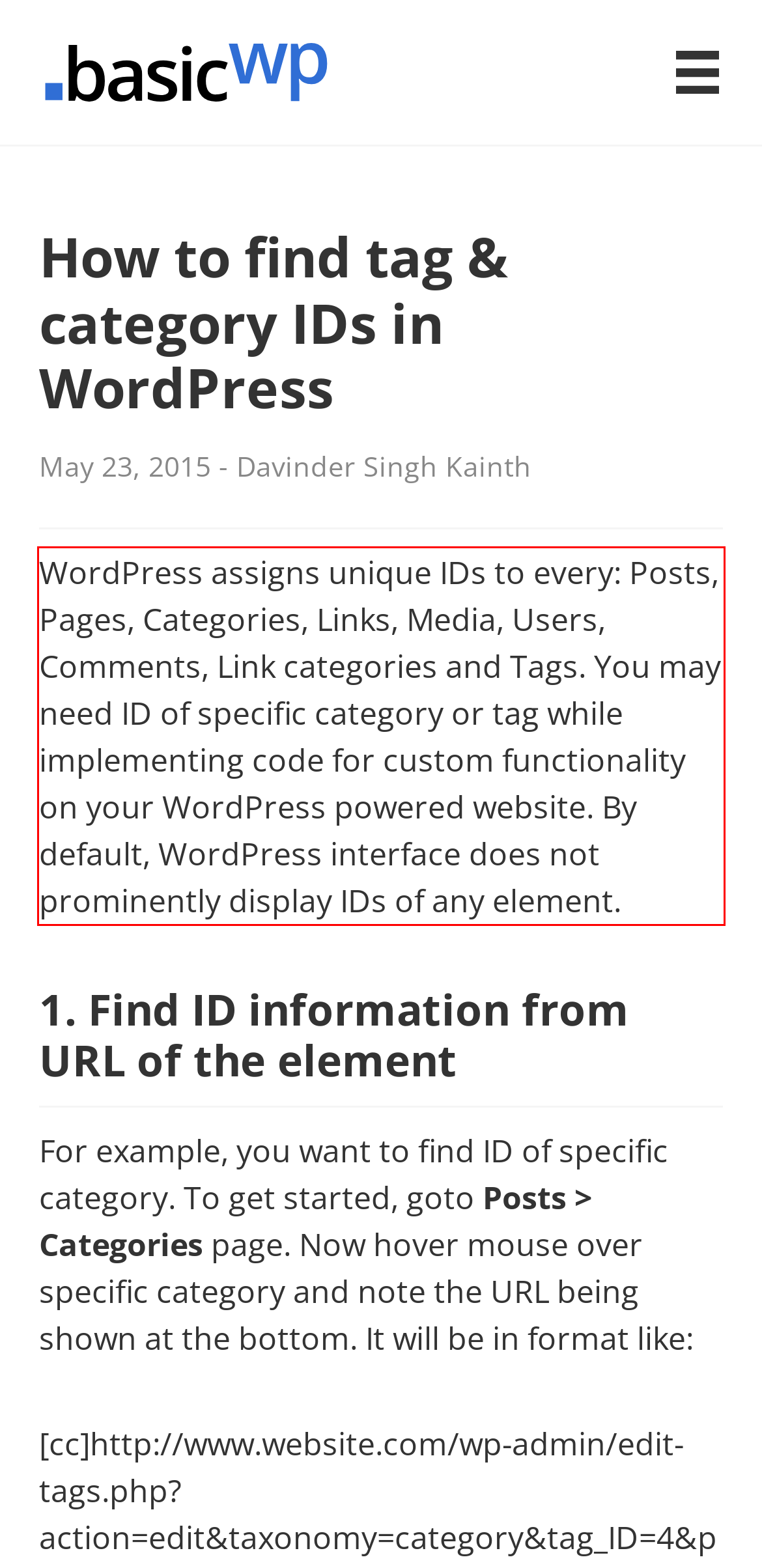Analyze the screenshot of the webpage and extract the text from the UI element that is inside the red bounding box.

WordPress assigns unique IDs to every: Posts, Pages, Categories, Links, Media, Users, Comments, Link categories and Tags. You may need ID of specific category or tag while implementing code for custom functionality on your WordPress powered website. By default, WordPress interface does not prominently display IDs of any element.